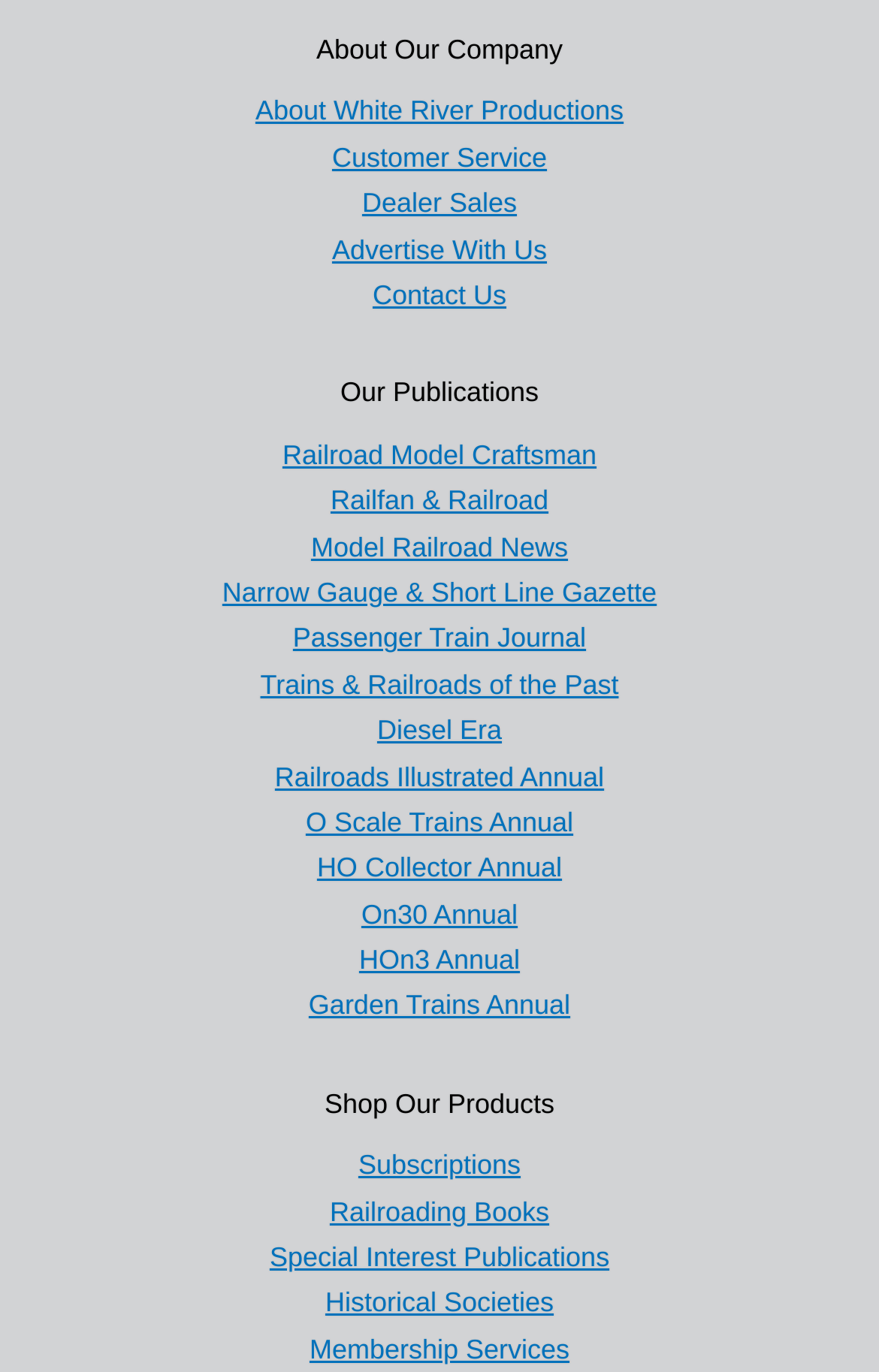Please analyze the image and provide a thorough answer to the question:
How many categories are there under 'Shop Our Products'?

I counted the number of categories under the 'Shop Our Products' heading, which are 'Subscriptions', 'Railroading Books', 'Special Interest Publications', 'Historical Societies', and 'Membership Services'.